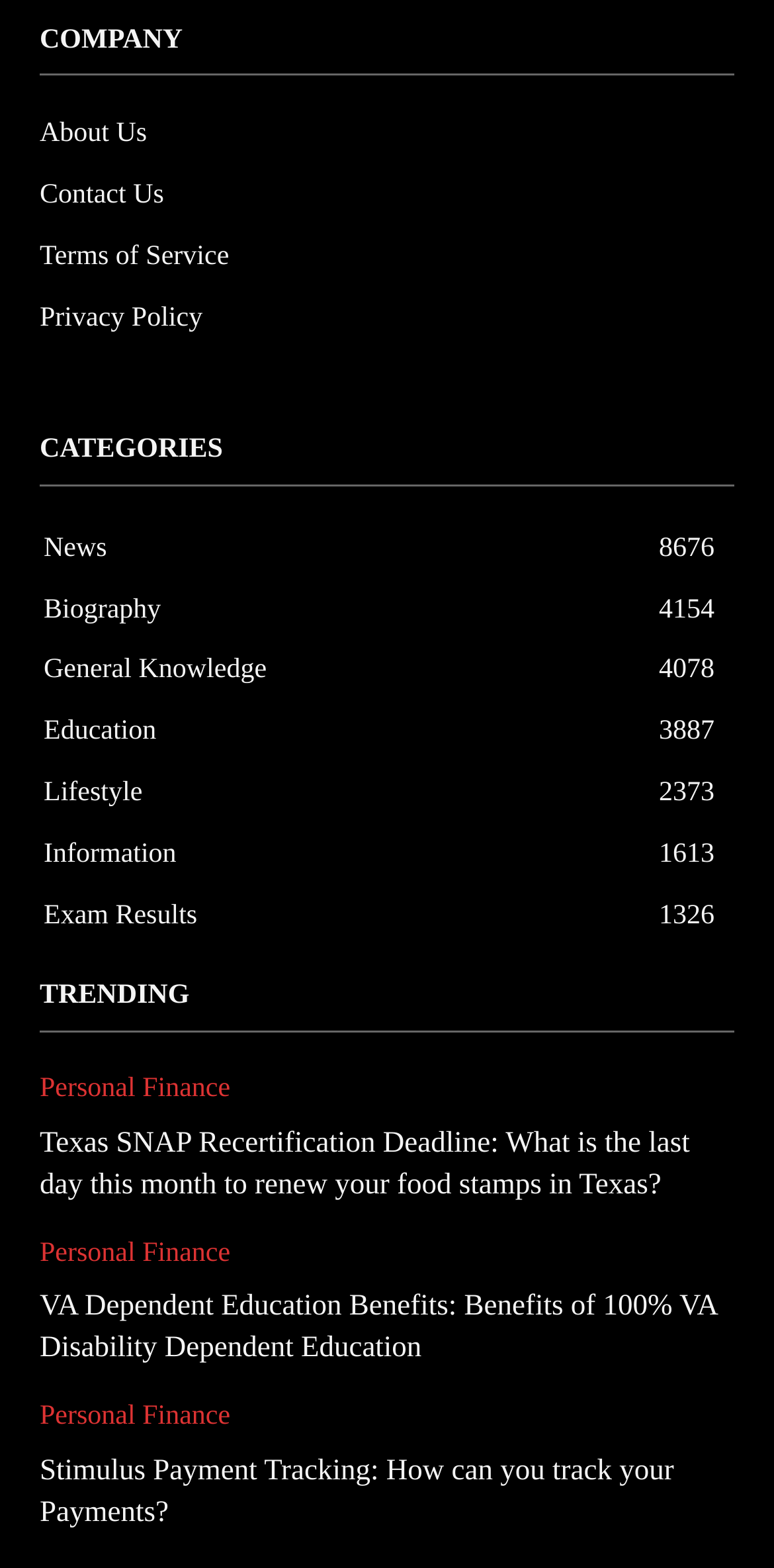Please find the bounding box coordinates in the format (top-left x, top-left y, bottom-right x, bottom-right y) for the given element description. Ensure the coordinates are floating point numbers between 0 and 1. Description: food & drink

None